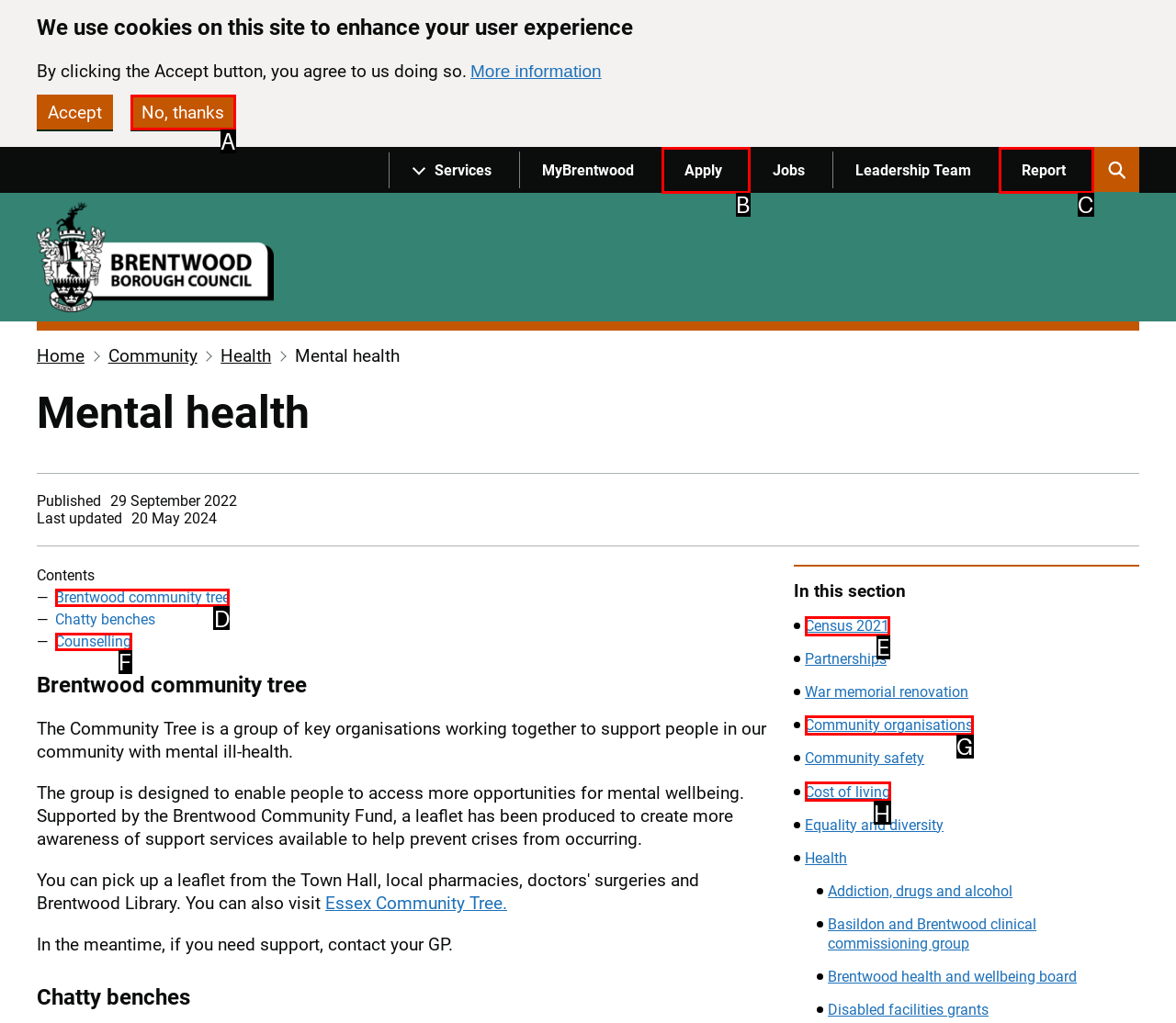Point out the letter of the HTML element you should click on to execute the task: View the 'Brentwood community tree' content
Reply with the letter from the given options.

D